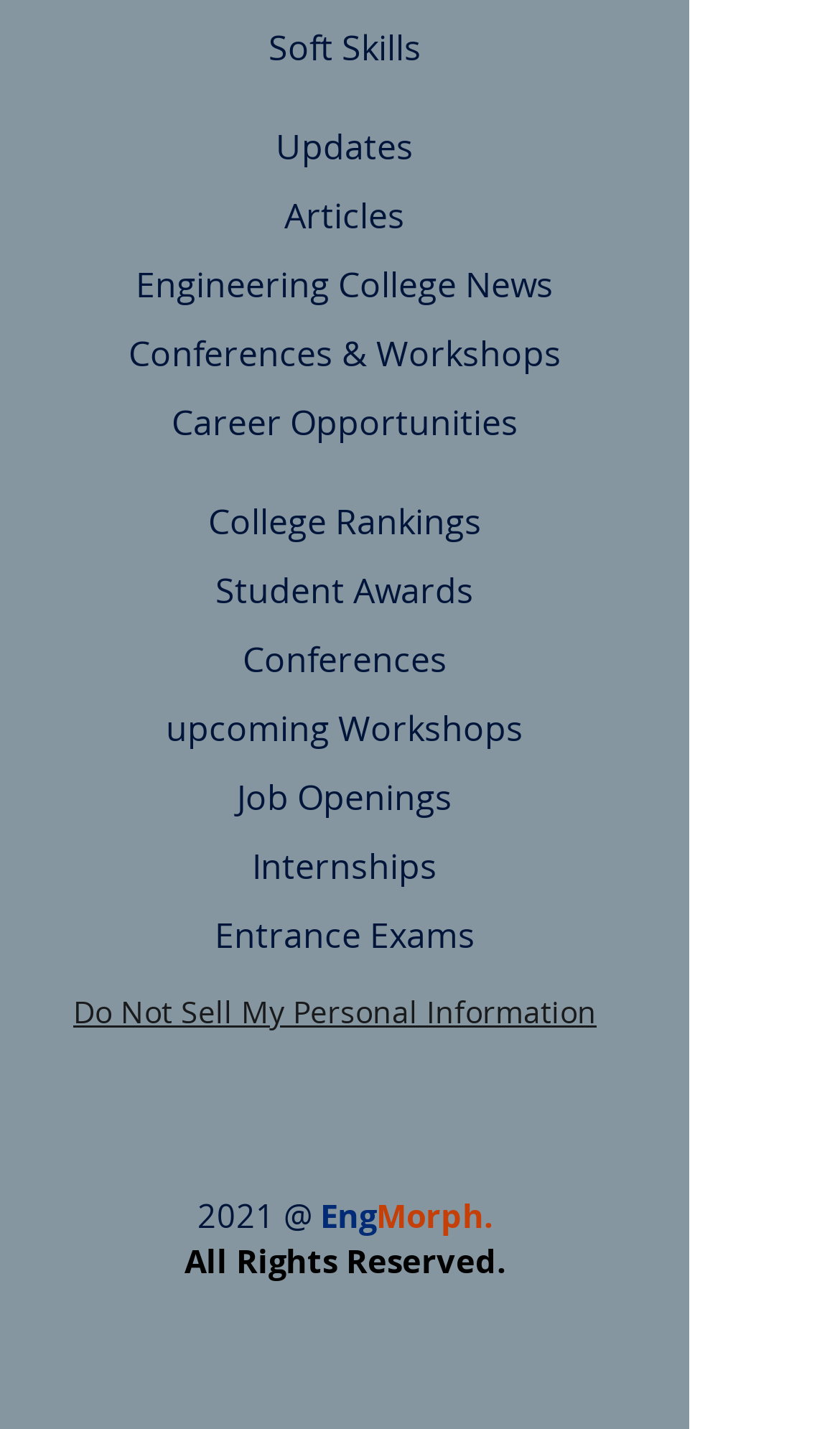Determine the bounding box coordinates of the clickable region to carry out the instruction: "Open Facebook Social Icon".

[0.108, 0.768, 0.197, 0.821]